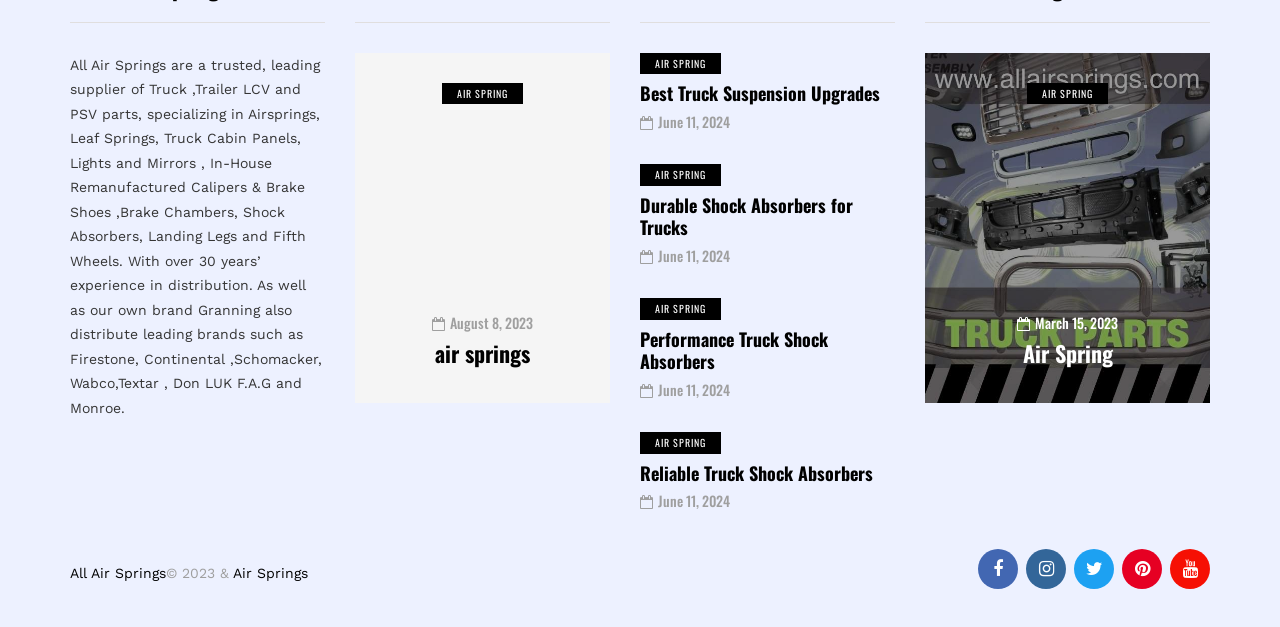Locate the bounding box coordinates of the element's region that should be clicked to carry out the following instruction: "click on Performance Truck Shock Absorbers". The coordinates need to be four float numbers between 0 and 1, i.e., [left, top, right, bottom].

[0.5, 0.52, 0.647, 0.598]